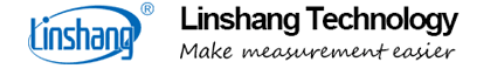Detail every visible element in the image extensively.

The image features the logo of Linshang Technology, a company dedicated to simplifying measurement processes. The logo consists of a distinctive blue oval enclosing the name "Linshang Technology" in bold blue letters, accompanied by the tagline "Make measurement easier" in a smaller font. This branding emphasizes the company's commitment to innovation and user-friendly measurement solutions, reflecting its focus on technologies that improve accuracy and efficiency in various applications. The design conveys professionalism and trust, making it instantly recognizable in the field of measurement technology.